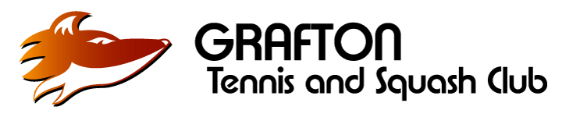How many sports are focused on by the club?
Using the visual information, answer the question in a single word or phrase.

Two